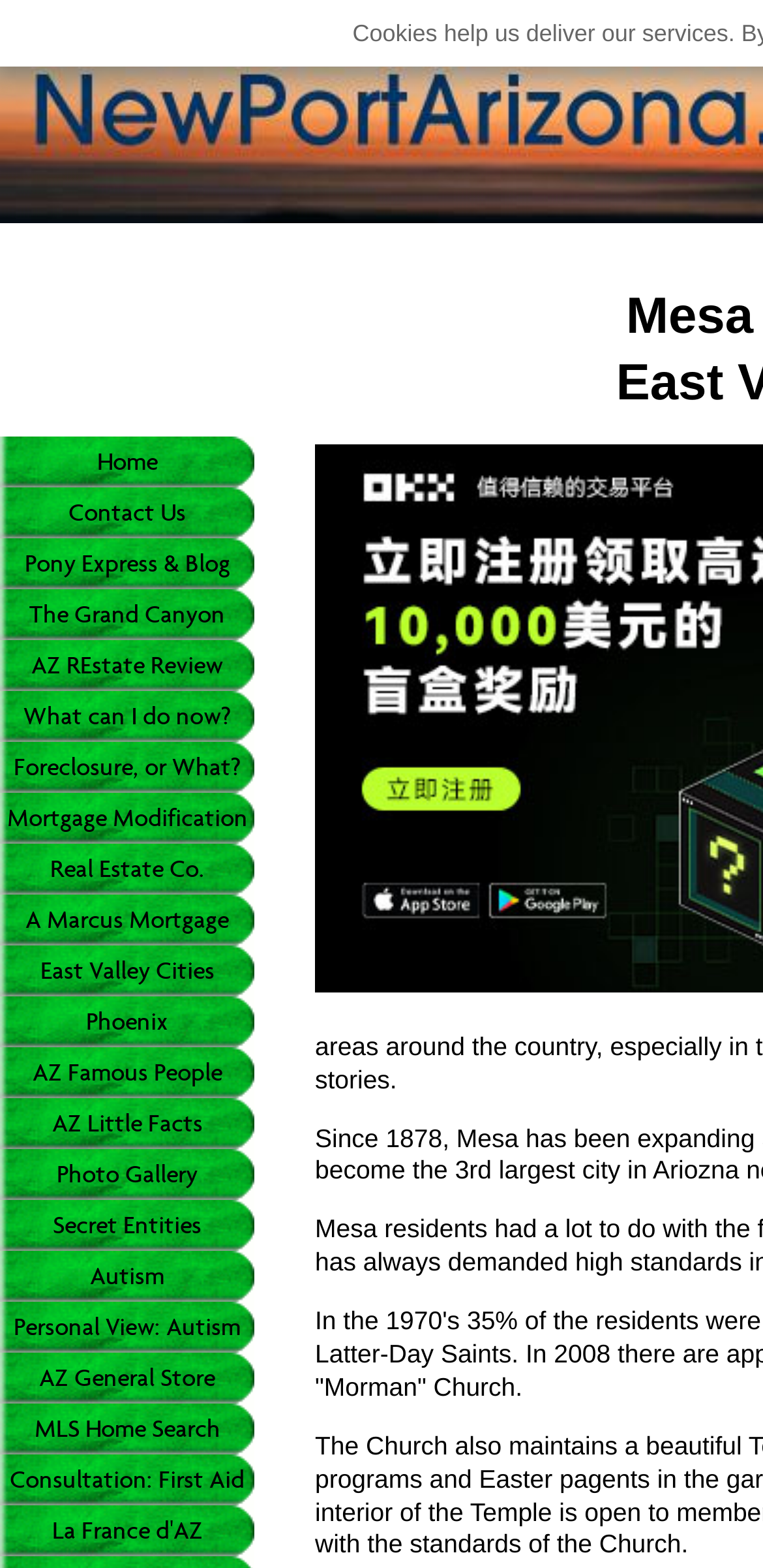Can you specify the bounding box coordinates of the area that needs to be clicked to fulfill the following instruction: "Read about AZ Famous People"?

[0.0, 0.668, 0.333, 0.7]